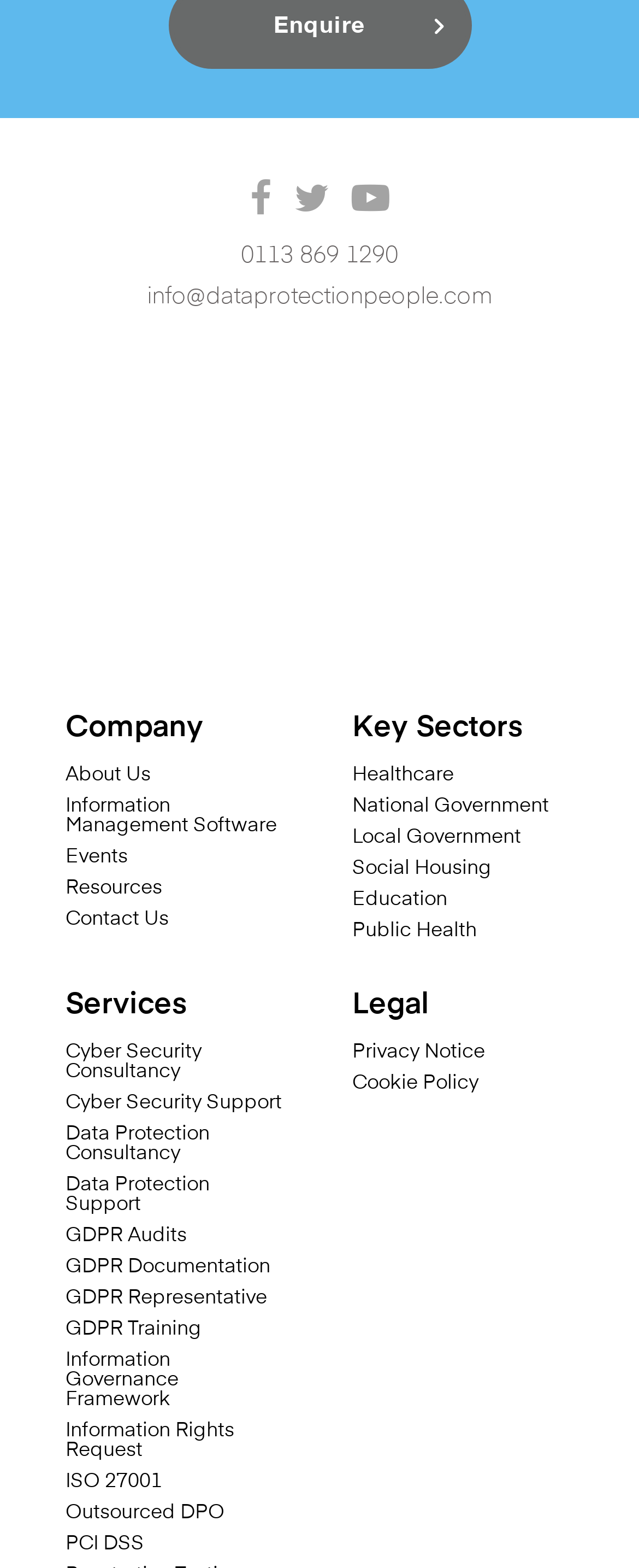Please provide the bounding box coordinates for the element that needs to be clicked to perform the following instruction: "Click the 'About Us' link". The coordinates should be given as four float numbers between 0 and 1, i.e., [left, top, right, bottom].

[0.103, 0.488, 0.449, 0.501]